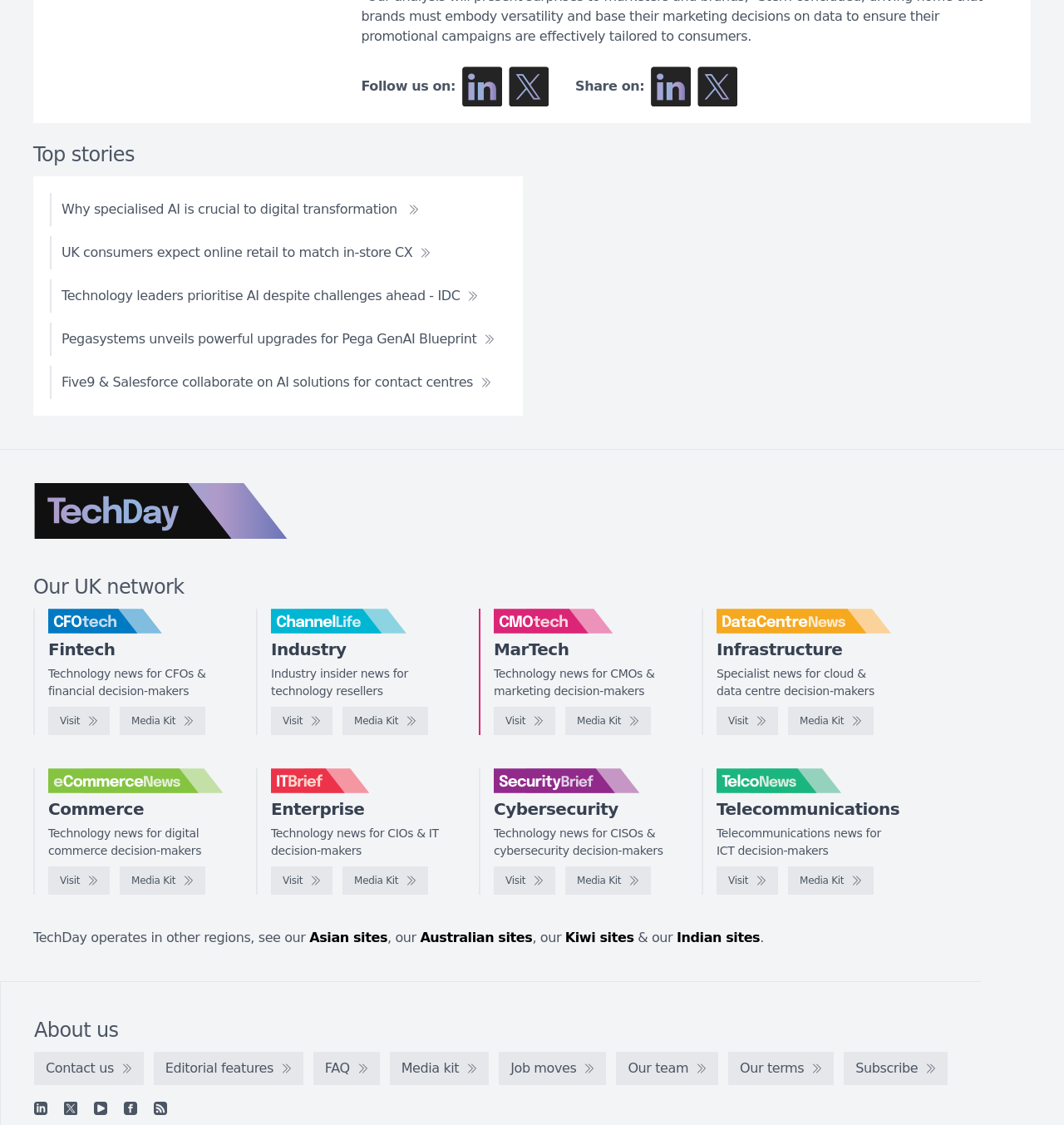Highlight the bounding box of the UI element that corresponds to this description: "5. Build an Emergency Fund".

None